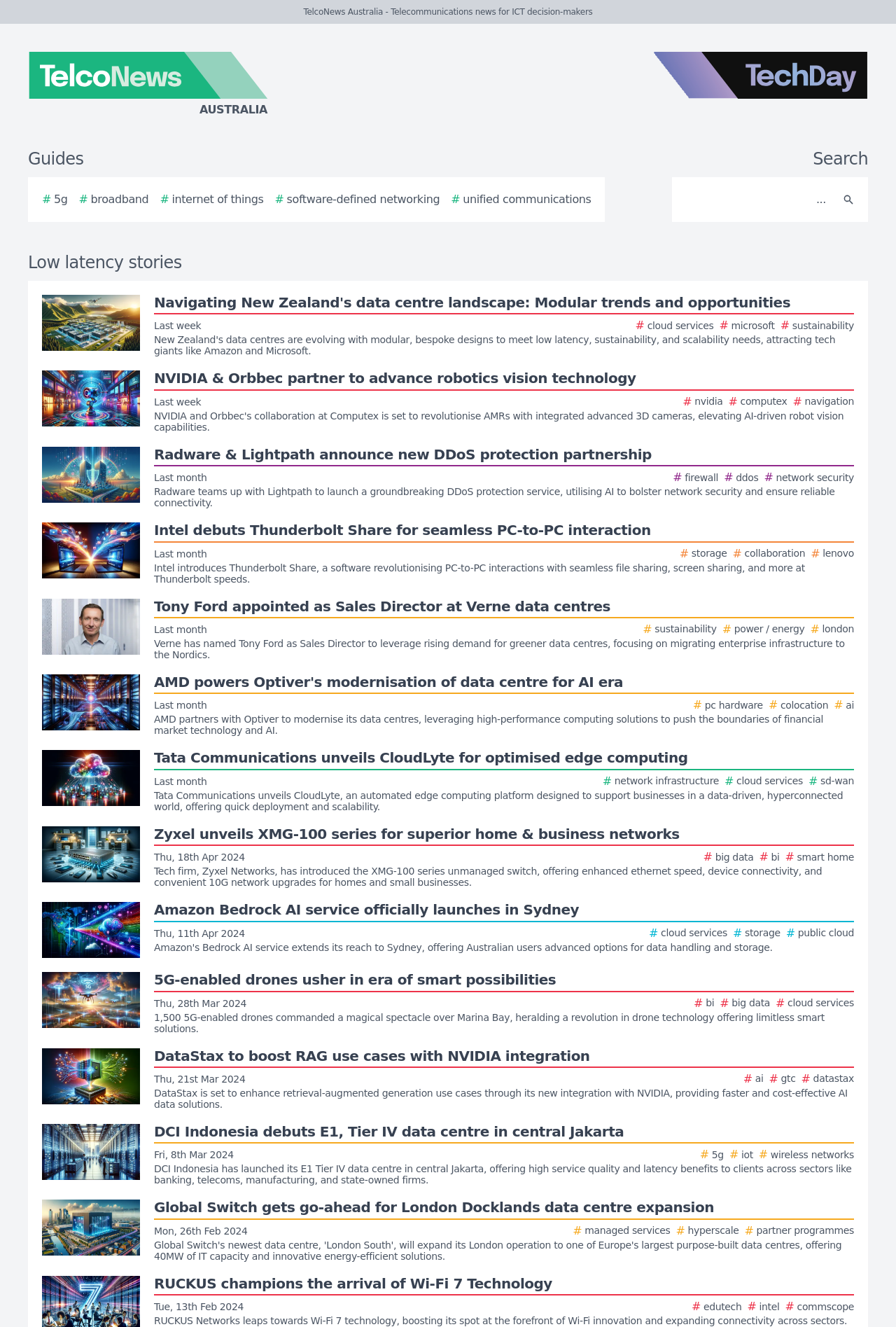Determine the bounding box coordinates for the clickable element to execute this instruction: "Go to the TelcoNews Australia homepage". Provide the coordinates as four float numbers between 0 and 1, i.e., [left, top, right, bottom].

[0.0, 0.039, 0.438, 0.089]